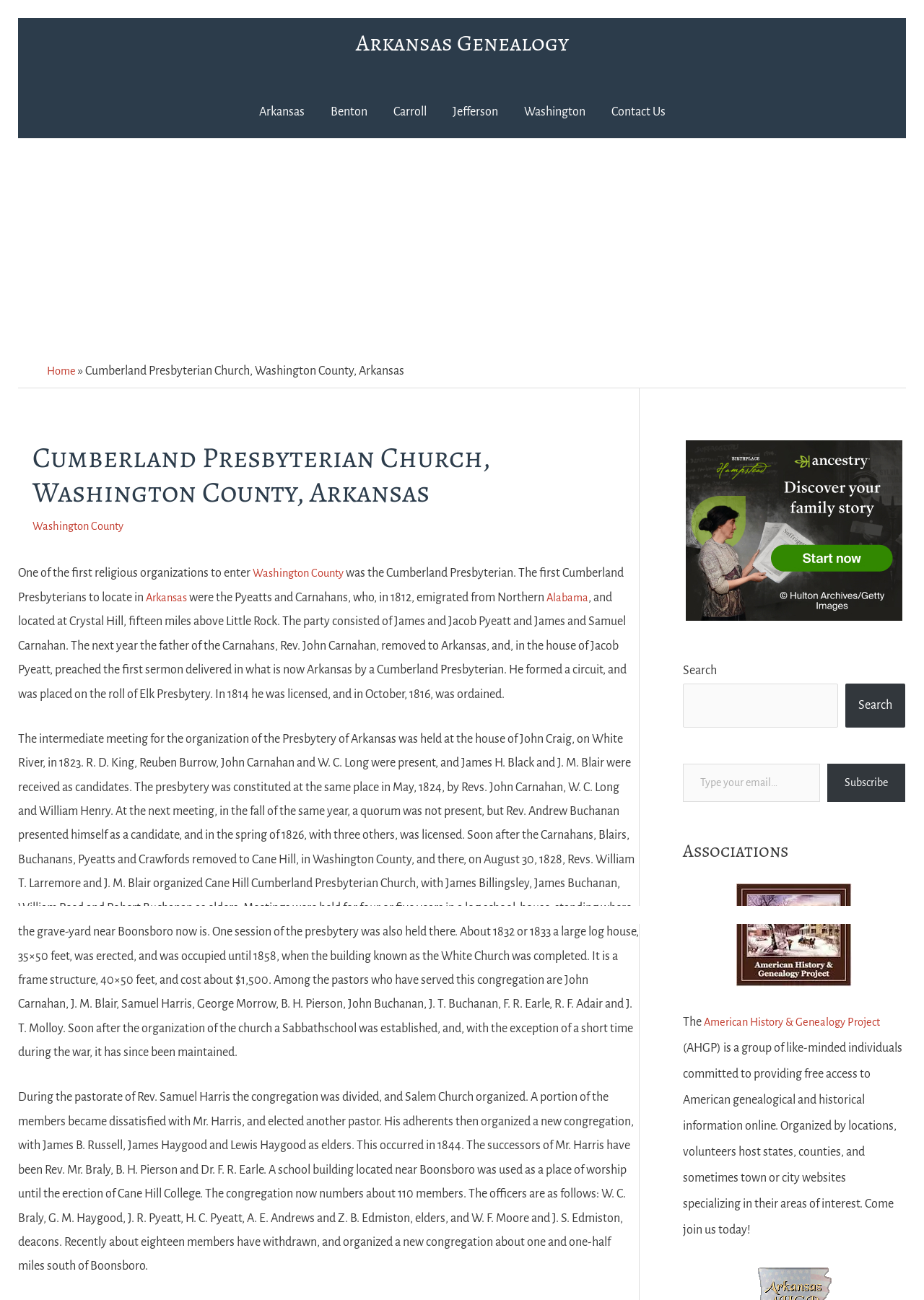What is the name of the presbytery constituted in 1824?
Using the screenshot, give a one-word or short phrase answer.

Presbytery of Arkansas